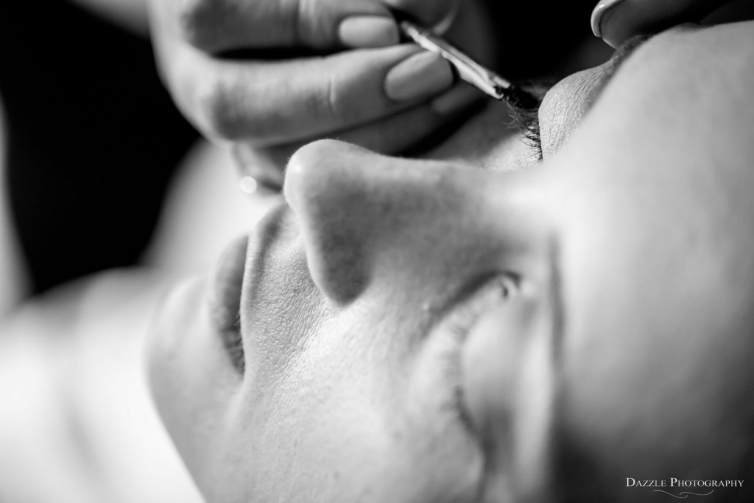Formulate a detailed description of the image content.

In a serene black-and-white setting, the image captures a close-up moment of a beauty treatment, focusing on a woman lying back with her eyes closed. A skilled beautician, whose hand is partially visible, delicately applies eyelash extensions with precision. The contrast of light and shadow accentuates the gentle curves of her face, highlighting the beauty and tranquility of the scene. The scene embodies a sense of relaxation and care, showcasing the intimate process of enhancing one’s natural beauty.